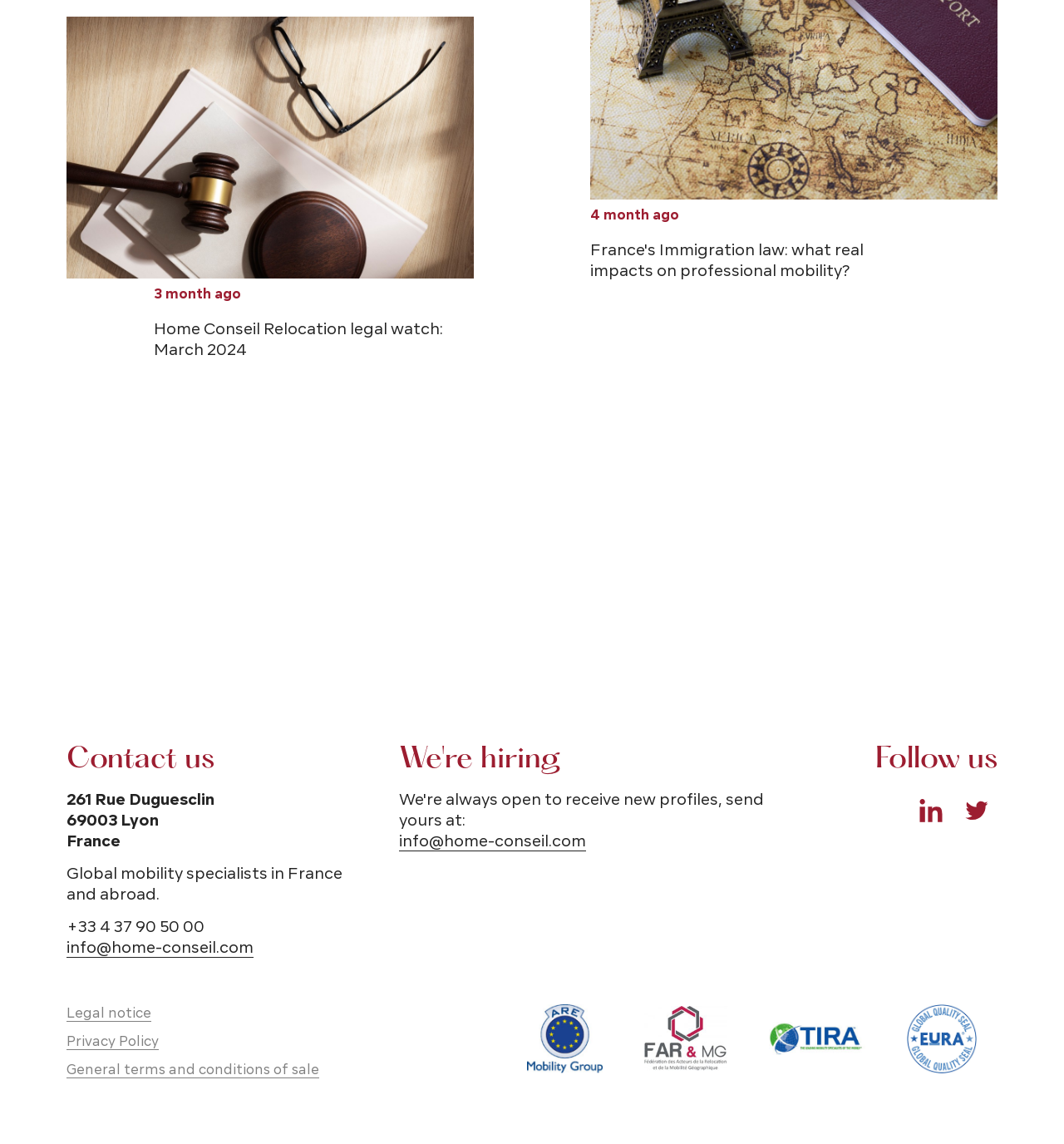Given the element description "LinkedIn", identify the bounding box of the corresponding UI element.

[0.855, 0.69, 0.895, 0.731]